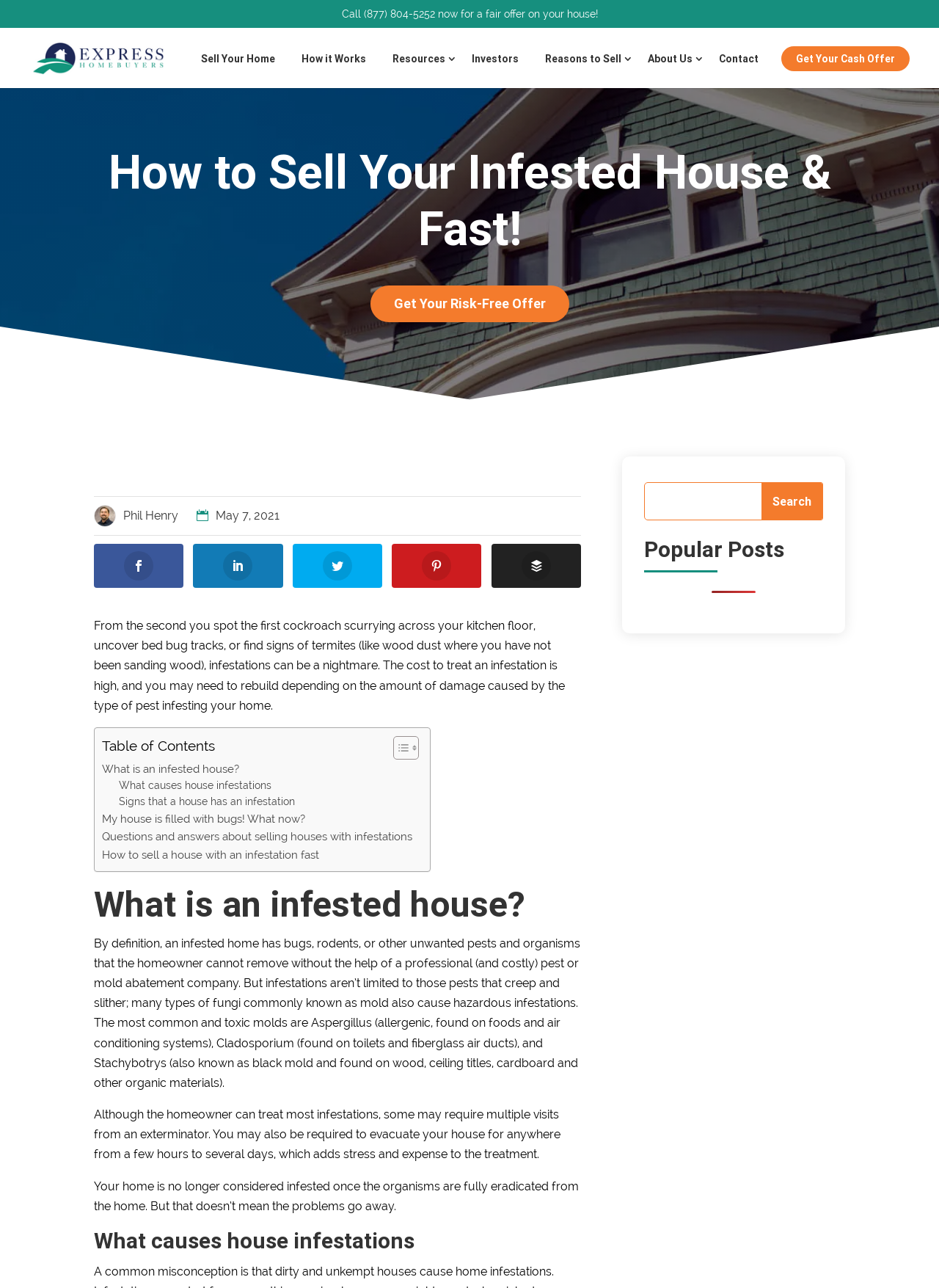Identify the bounding box of the UI element that matches this description: "Search".

None